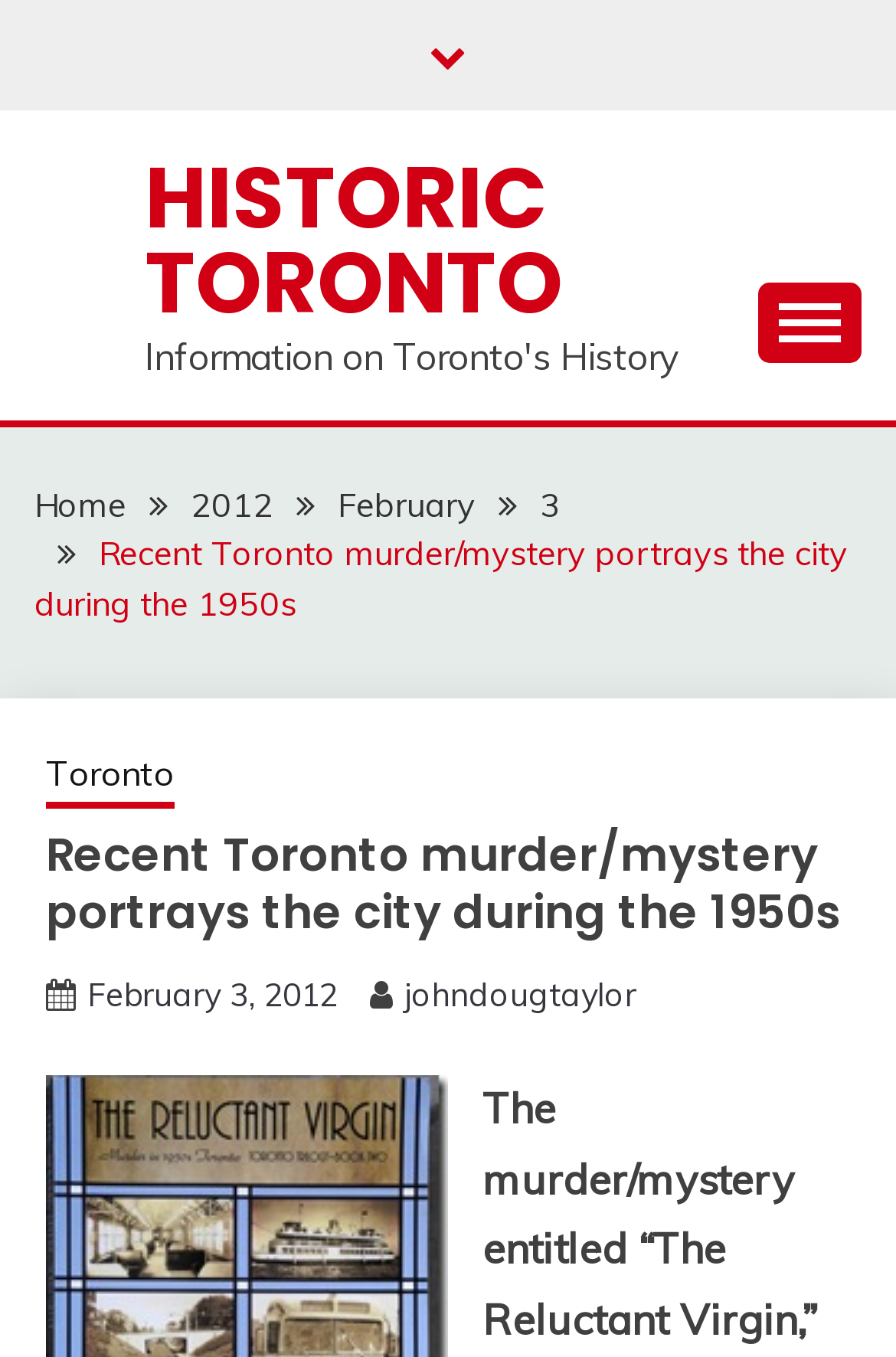Give a comprehensive overview of the webpage, including key elements.

The webpage is about a historical Toronto murder/mystery story set in the 1950s. At the top of the page, there is a link on the left side and a link with the title "HISTORIC TORONTO" on the top-center. On the top-right corner, there is a button that controls the primary menu. 

Below the top section, there is a navigation section with breadcrumbs, which includes links to "Home", "2012", "February", "3", and the title of the article "Recent Toronto murder/mystery portrays the city during the 1950s". The title is also presented as a heading below the breadcrumbs. 

On the left side of the page, there is a link to "Toronto". Below the title, there is a link with the date "February 3, 2012", which includes a time element. Next to the date, there is a link to the author "johndougtaylor".